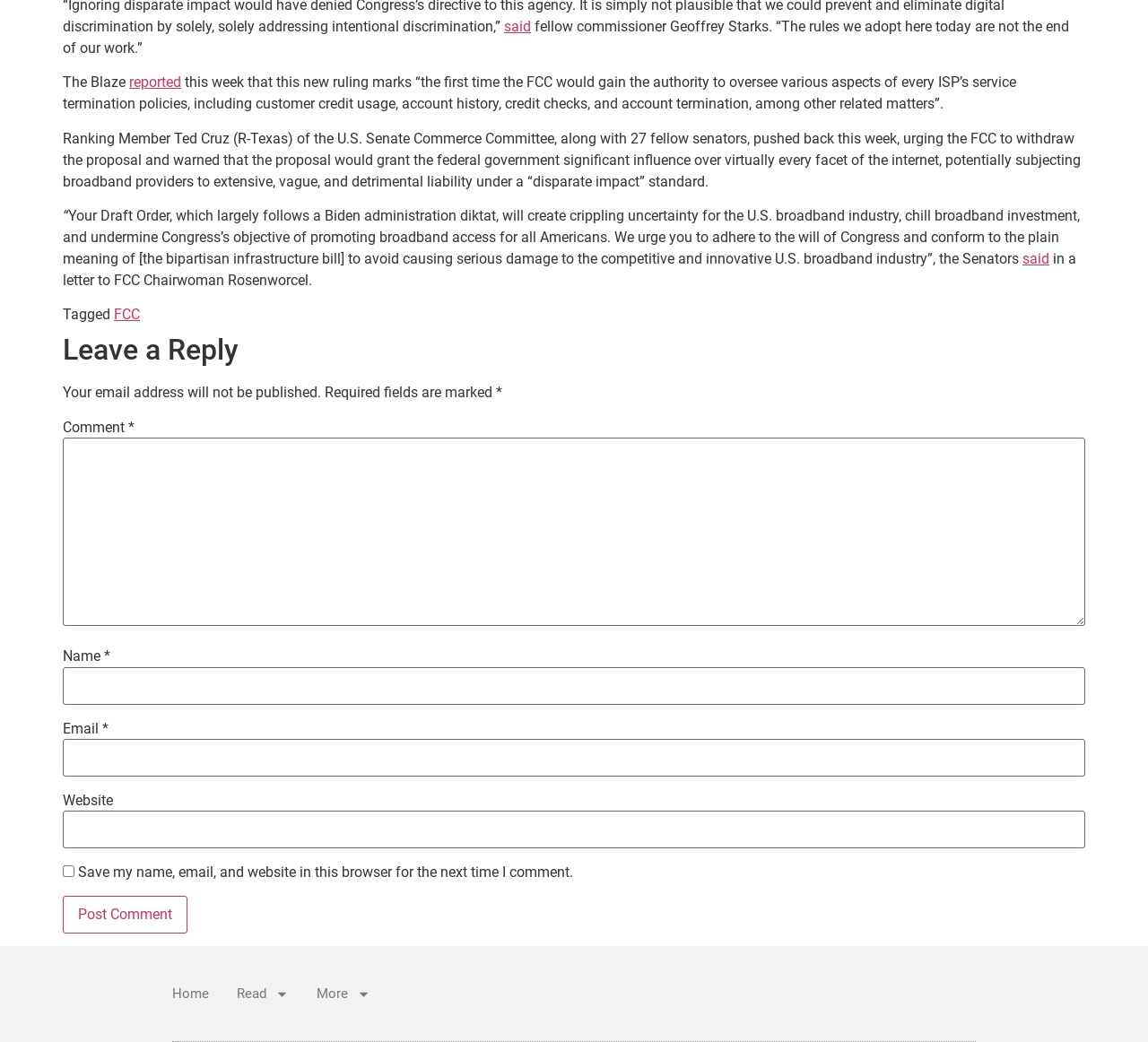Please locate the bounding box coordinates of the element that should be clicked to complete the given instruction: "Enter your name in the 'Name' field".

[0.055, 0.64, 0.945, 0.676]